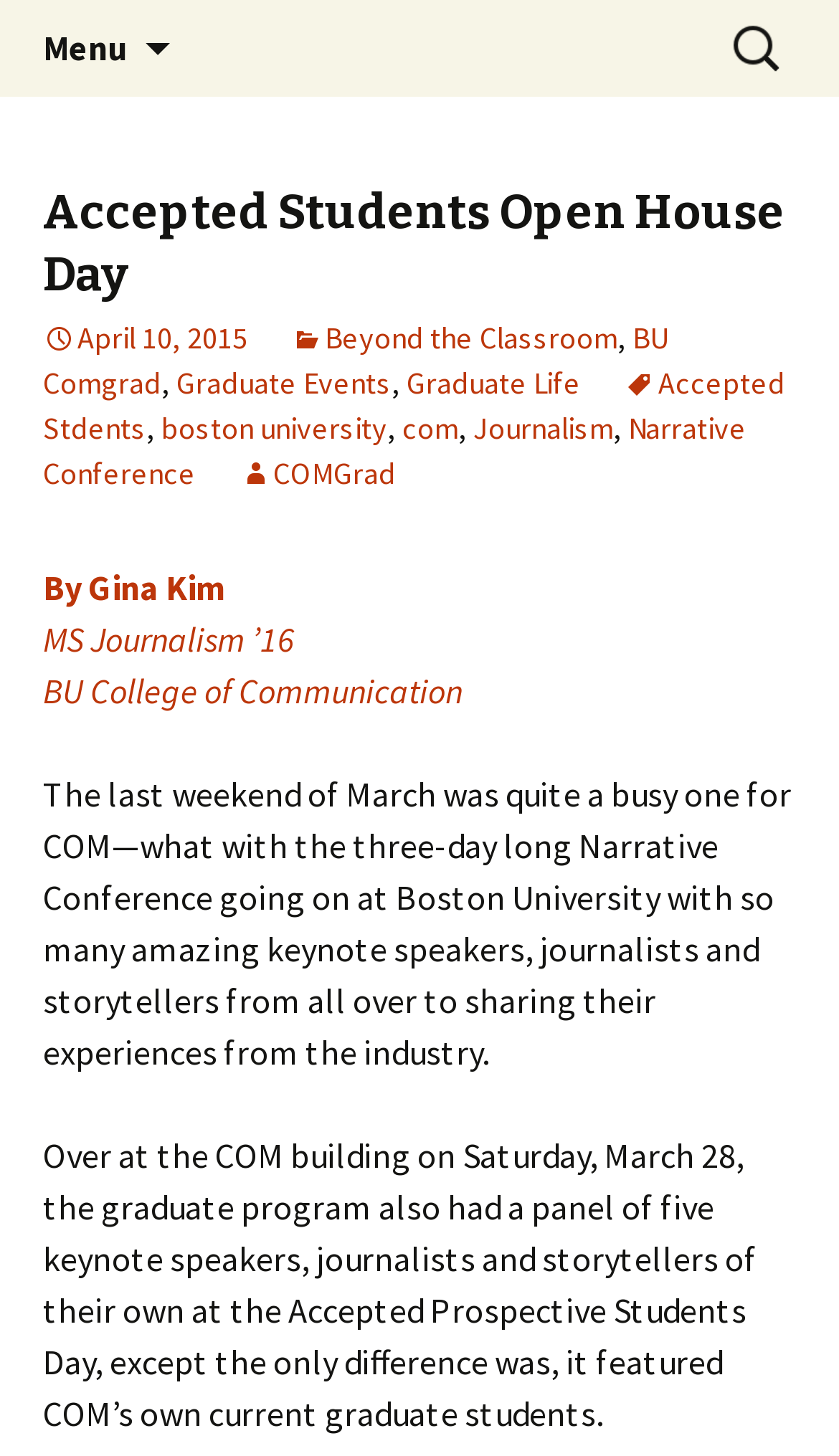What is the name of the conference mentioned in the blog post?
Using the visual information, reply with a single word or short phrase.

Narrative Conference